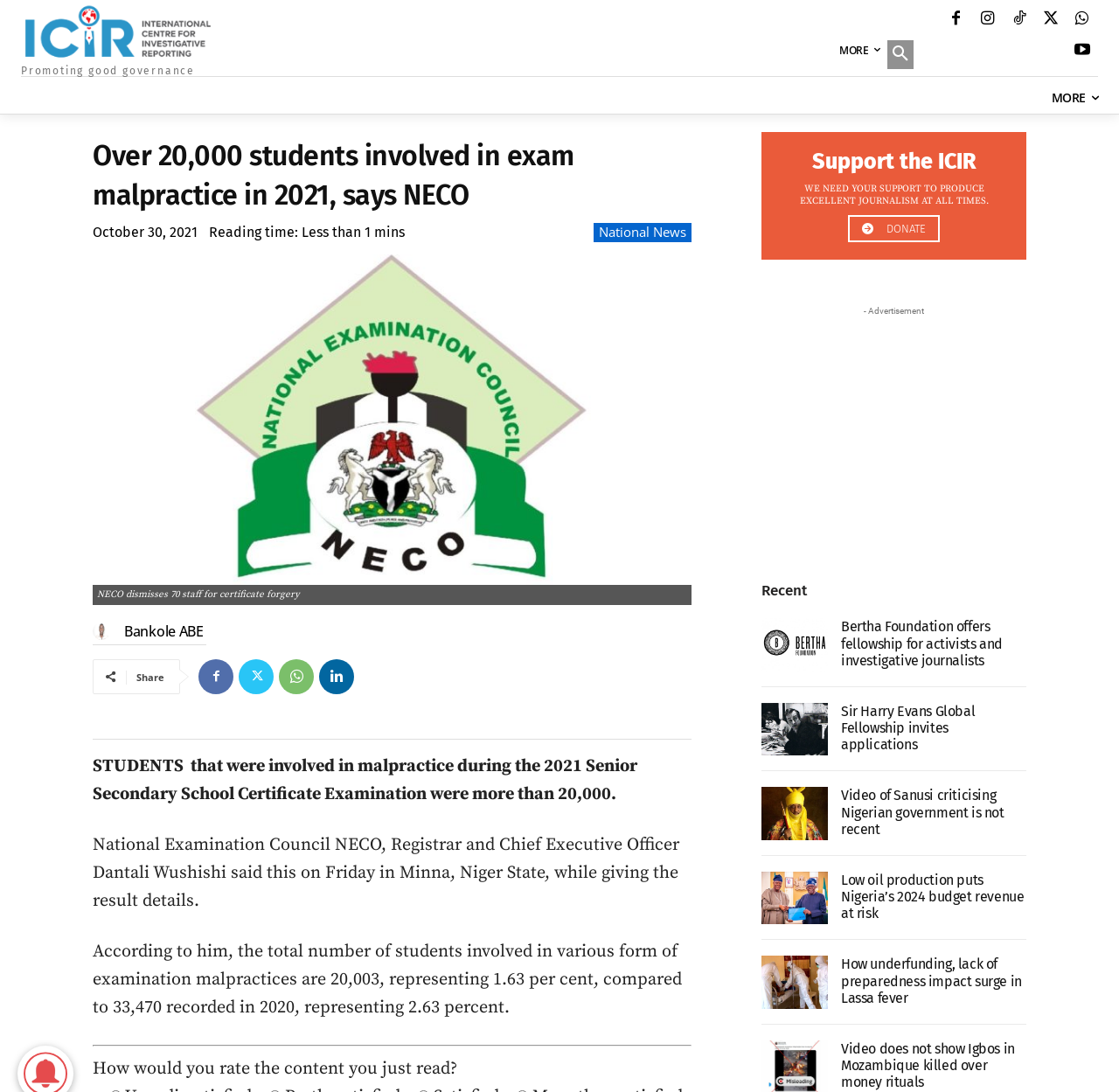Can you find the bounding box coordinates for the element to click on to achieve the instruction: "Support the ICIR by donating"?

[0.758, 0.197, 0.84, 0.222]